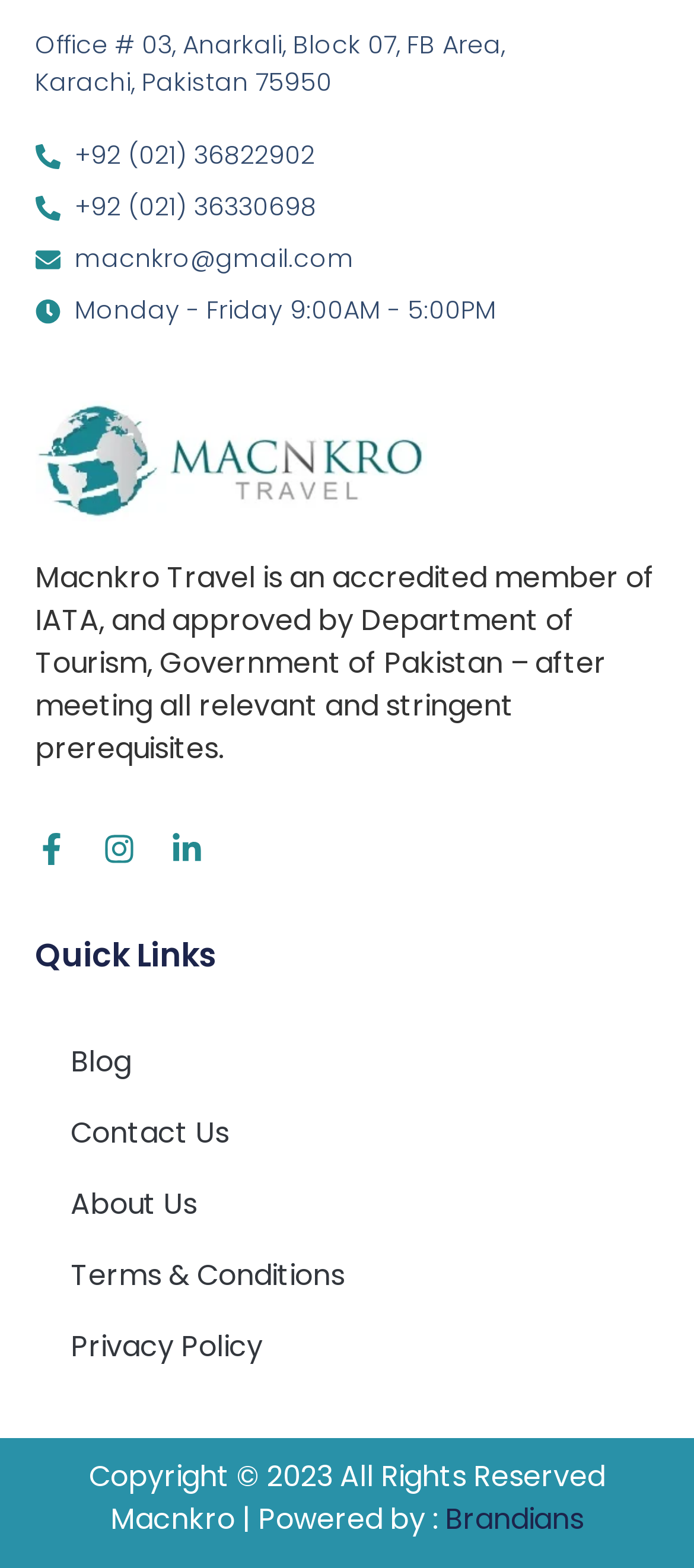Please find the bounding box coordinates of the element that must be clicked to perform the given instruction: "Click the Facebook link". The coordinates should be four float numbers from 0 to 1, i.e., [left, top, right, bottom].

[0.05, 0.531, 0.096, 0.551]